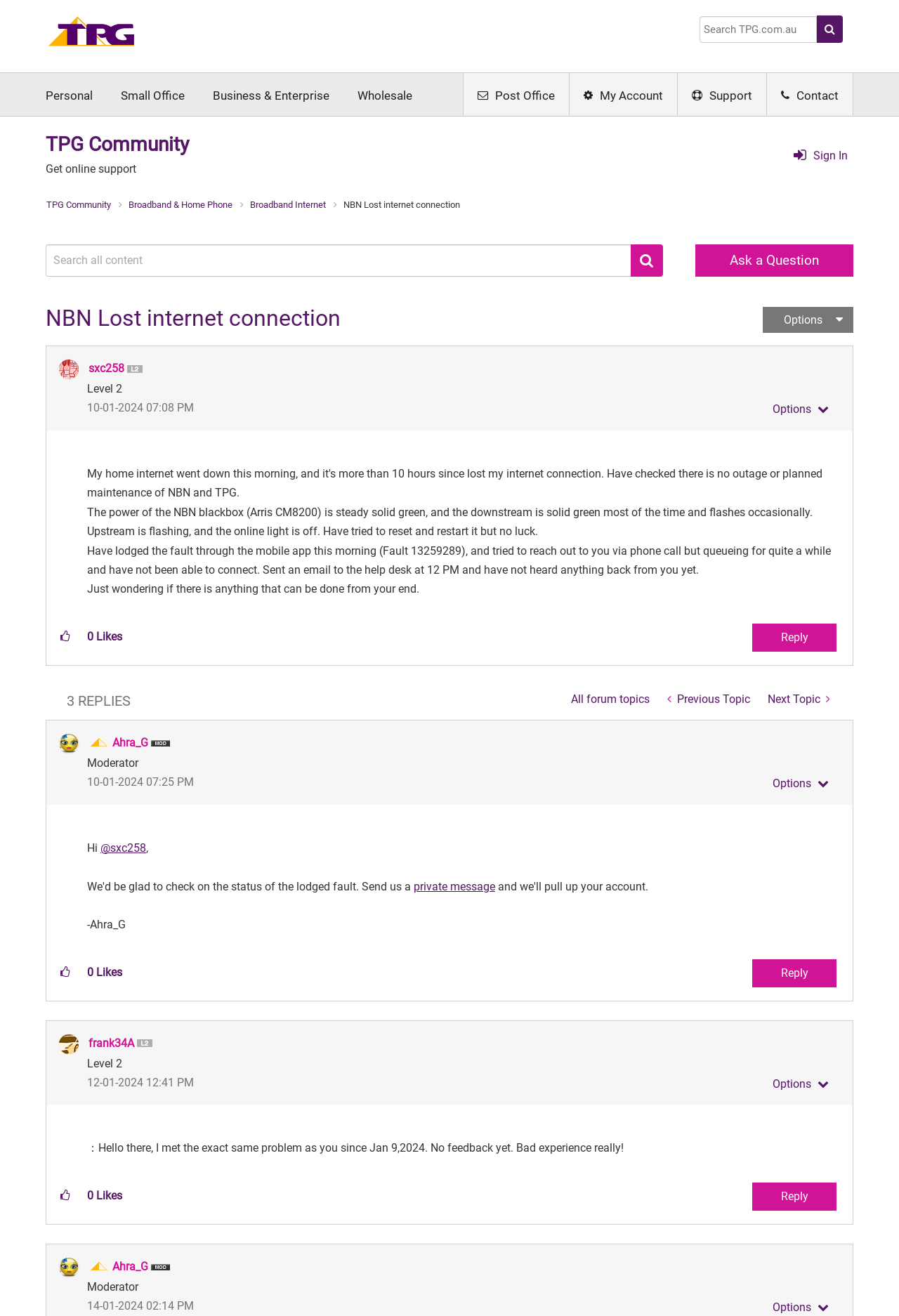How many kudos has the first post received?
Refer to the image and provide a one-word or short phrase answer.

0